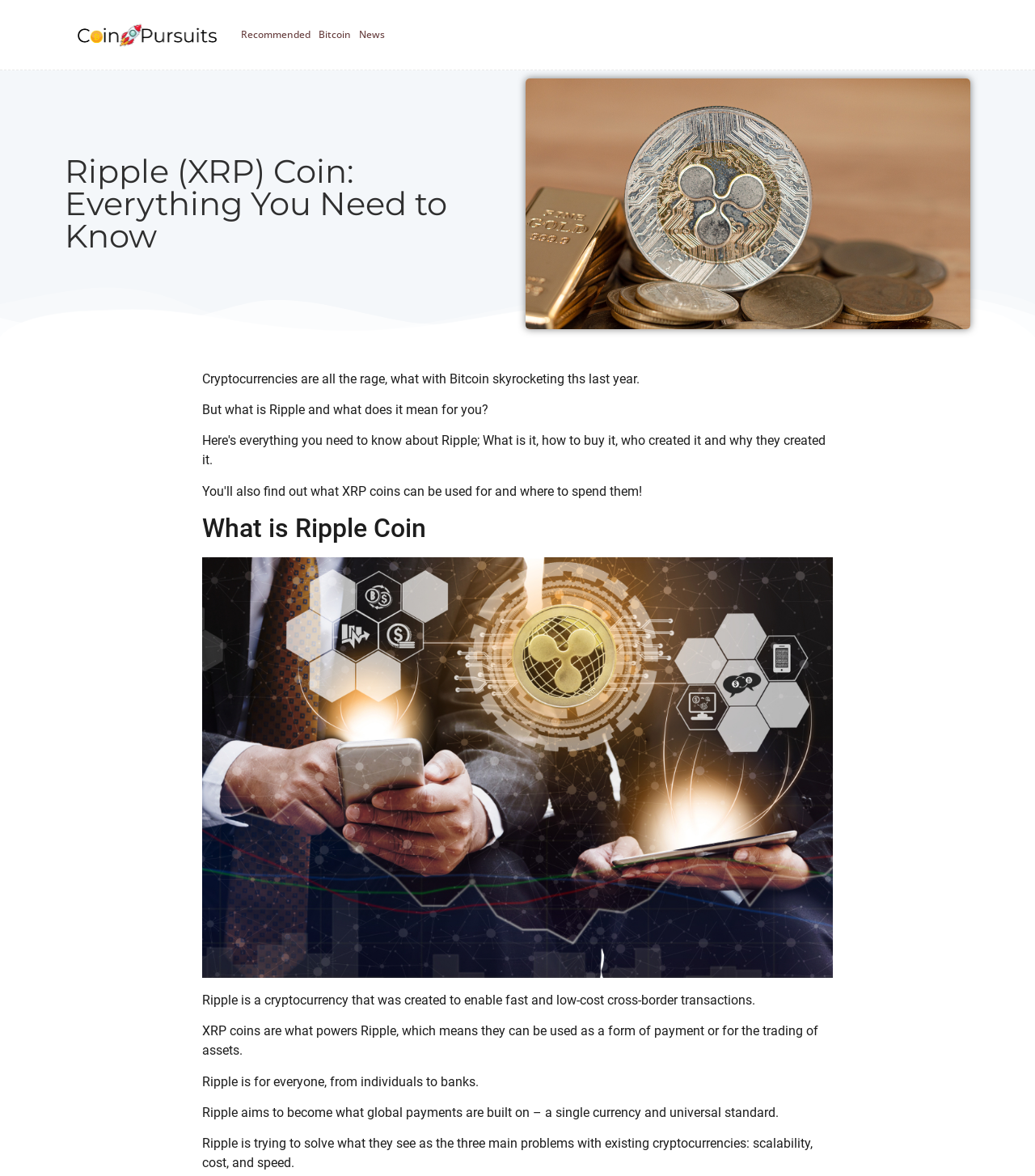Who can use Ripple?
Please give a detailed and elaborate explanation in response to the question.

As mentioned in the webpage, Ripple is for everyone, from individuals to banks, which is stated in the sentence 'Ripple is for everyone, from individuals to banks.'